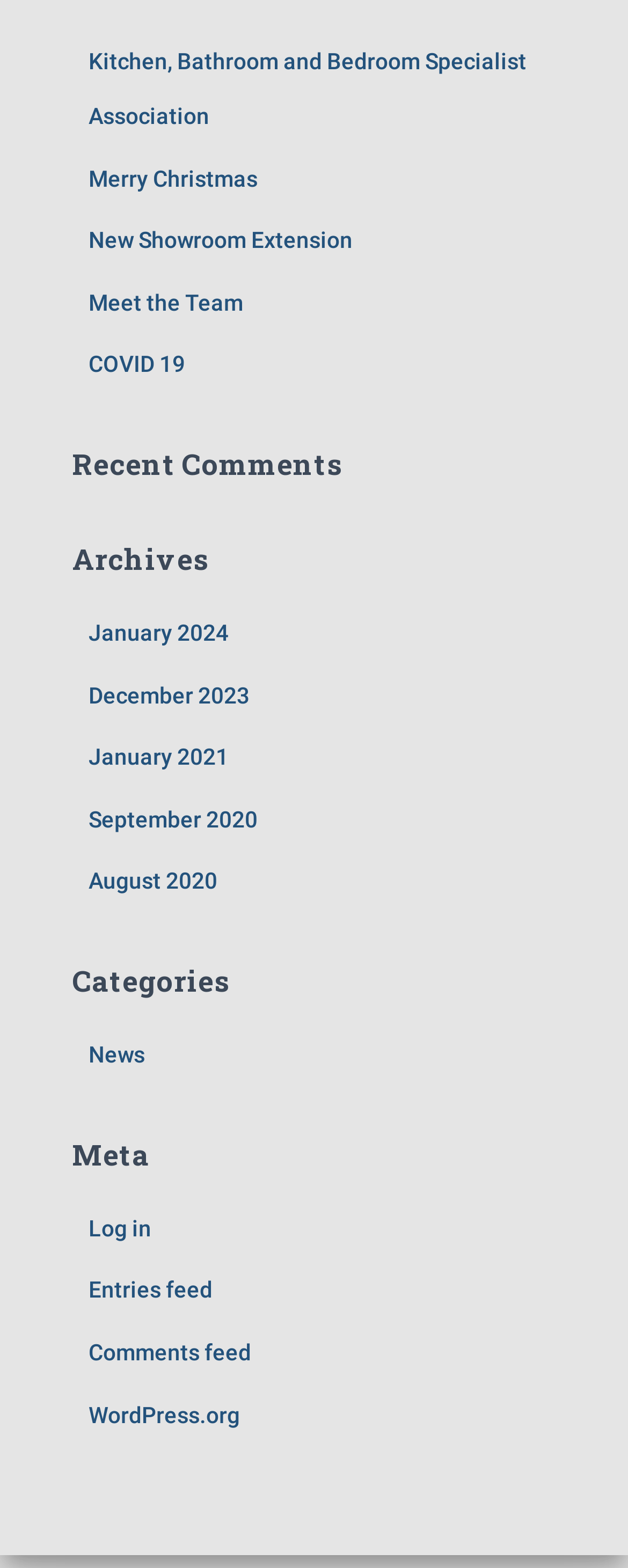Locate the bounding box coordinates of the segment that needs to be clicked to meet this instruction: "Check the recent comments".

[0.115, 0.281, 0.885, 0.311]